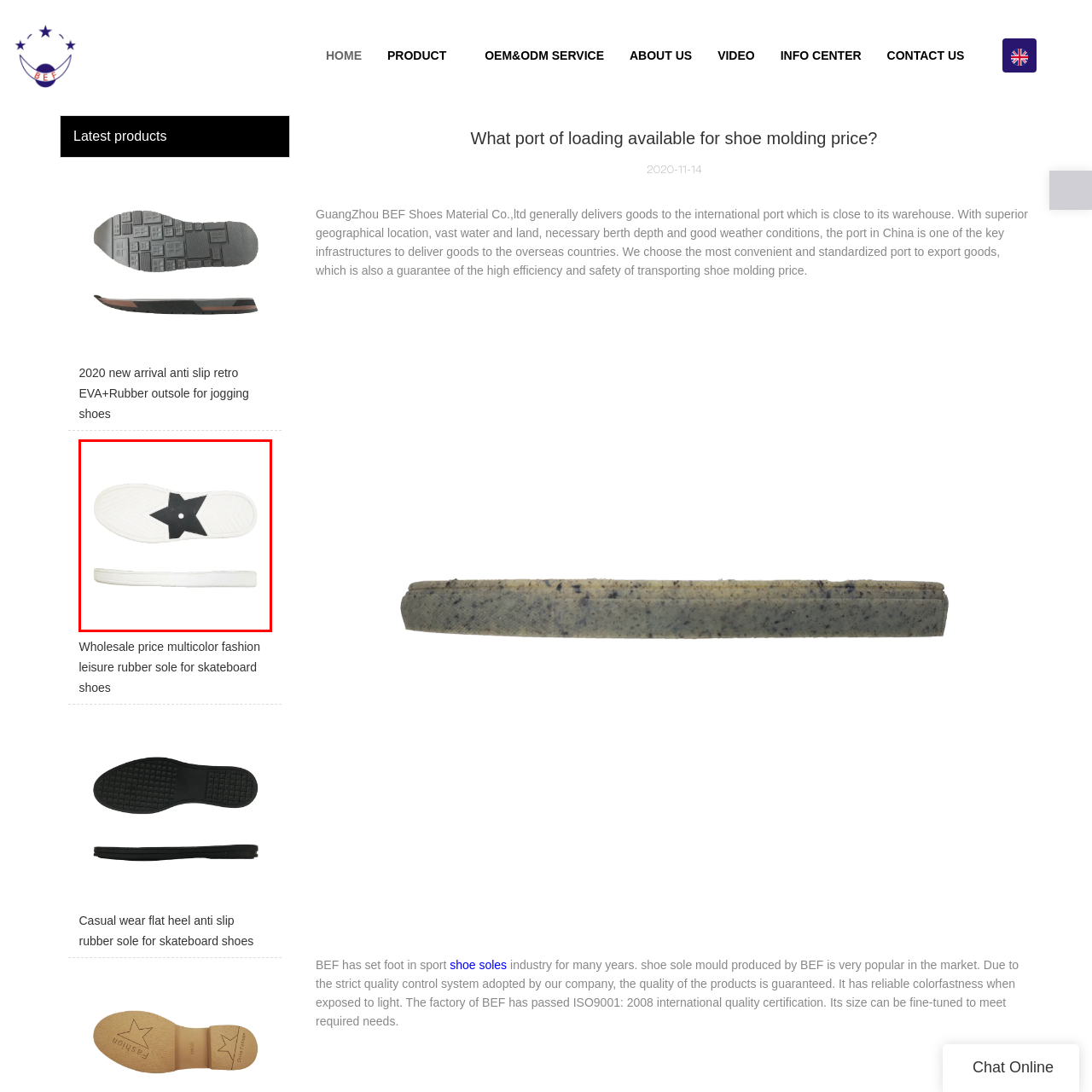View the image inside the red box and answer the question briefly with a word or phrase:
What is the color of the toe cap?

White